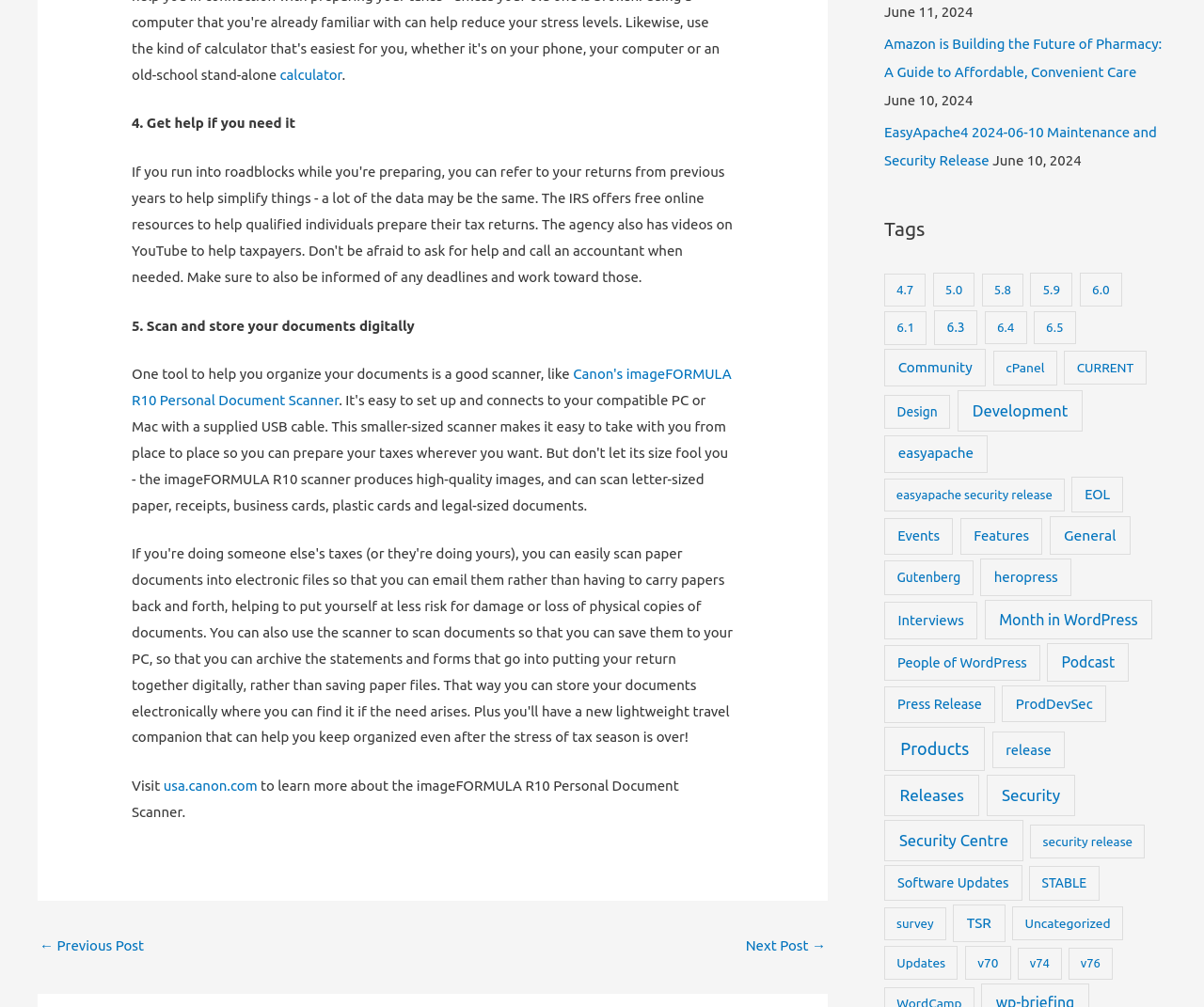For the following element description, predict the bounding box coordinates in the format (top-left x, top-left y, bottom-right x, bottom-right y). All values should be floating point numbers between 0 and 1. Description: Case Study

None